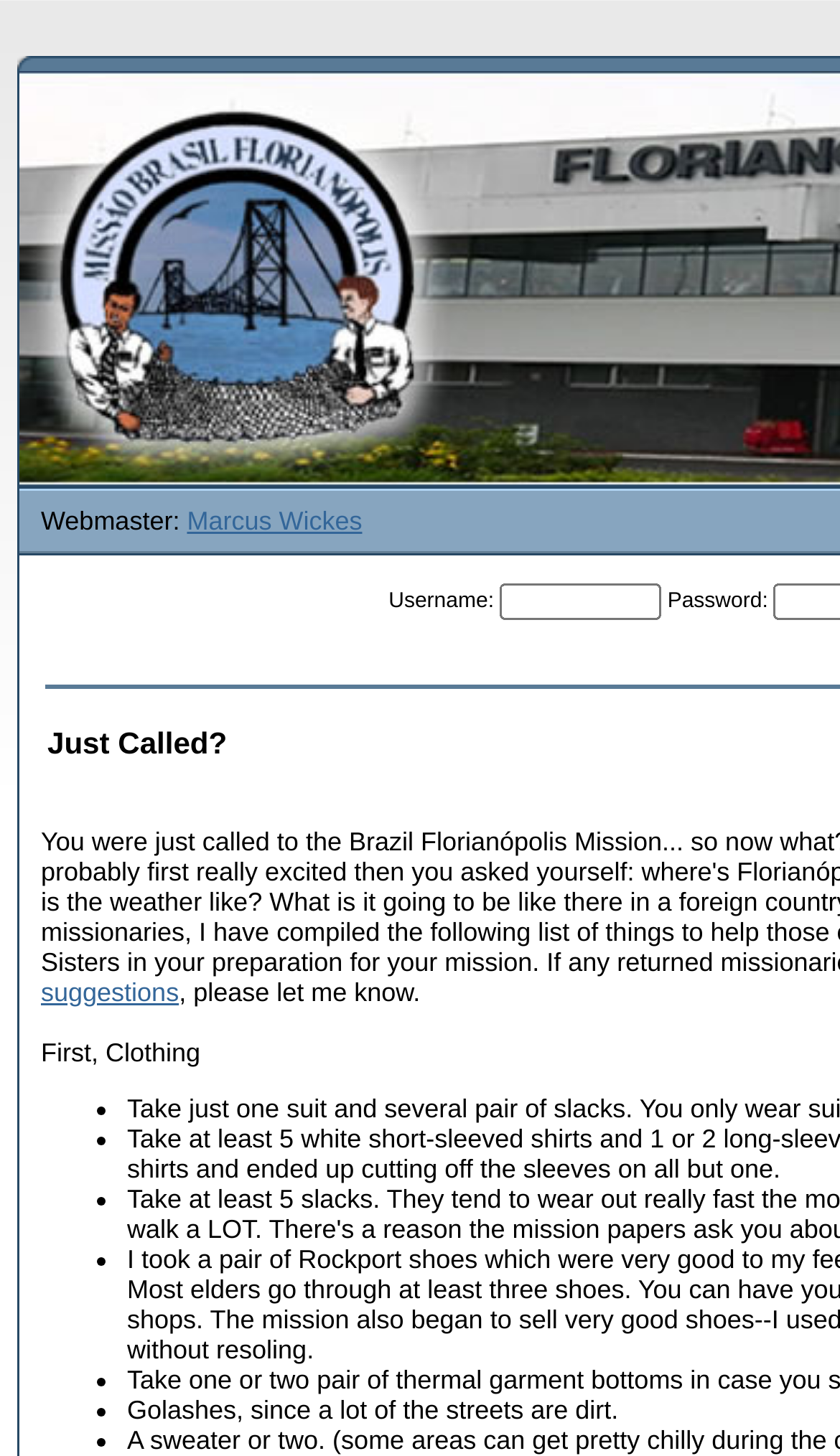What is the role of Marcus Wickes?
Answer with a single word or phrase by referring to the visual content.

Webmaster